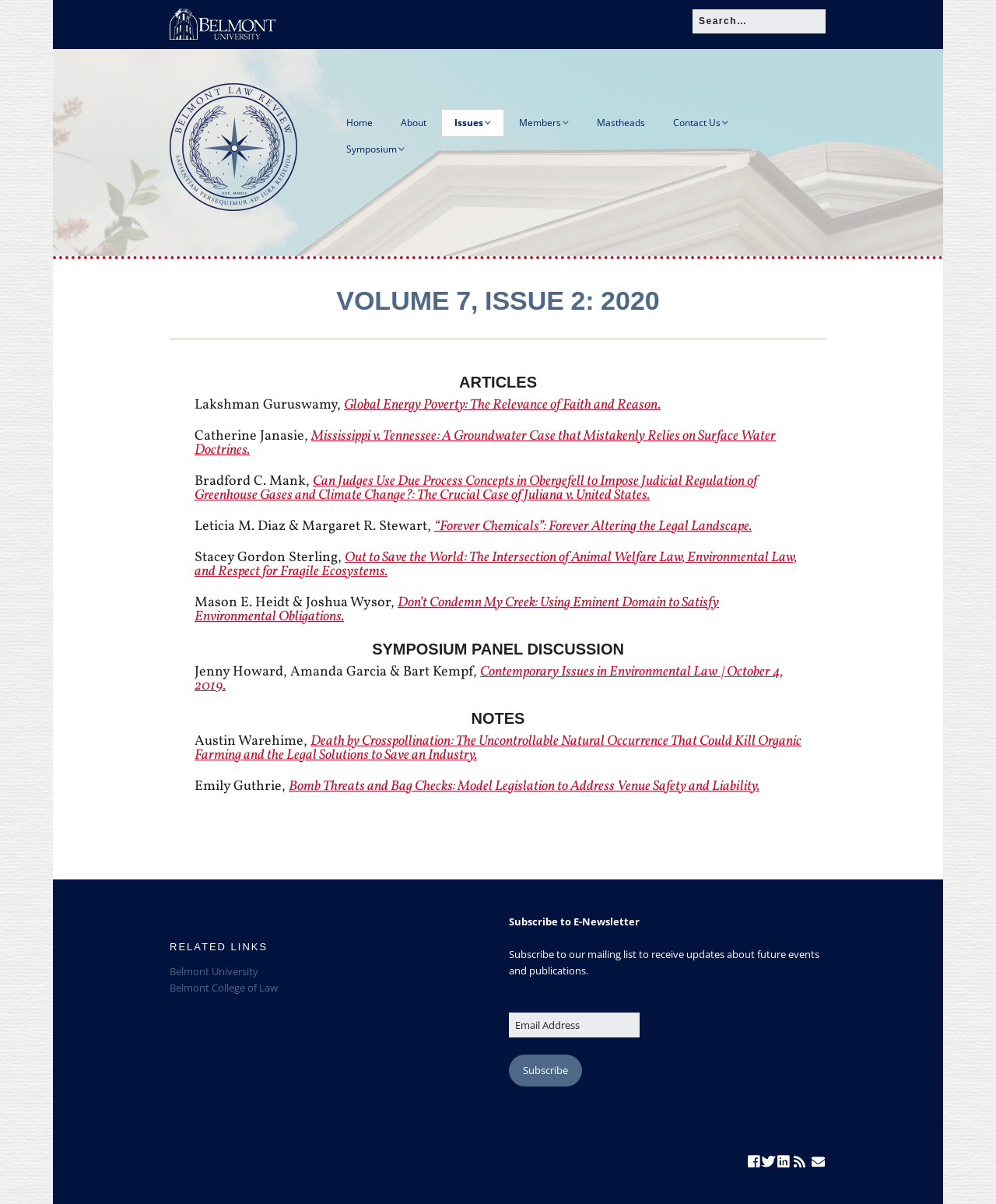Use one word or a short phrase to answer the question provided: 
How many issues are listed on the webpage?

24